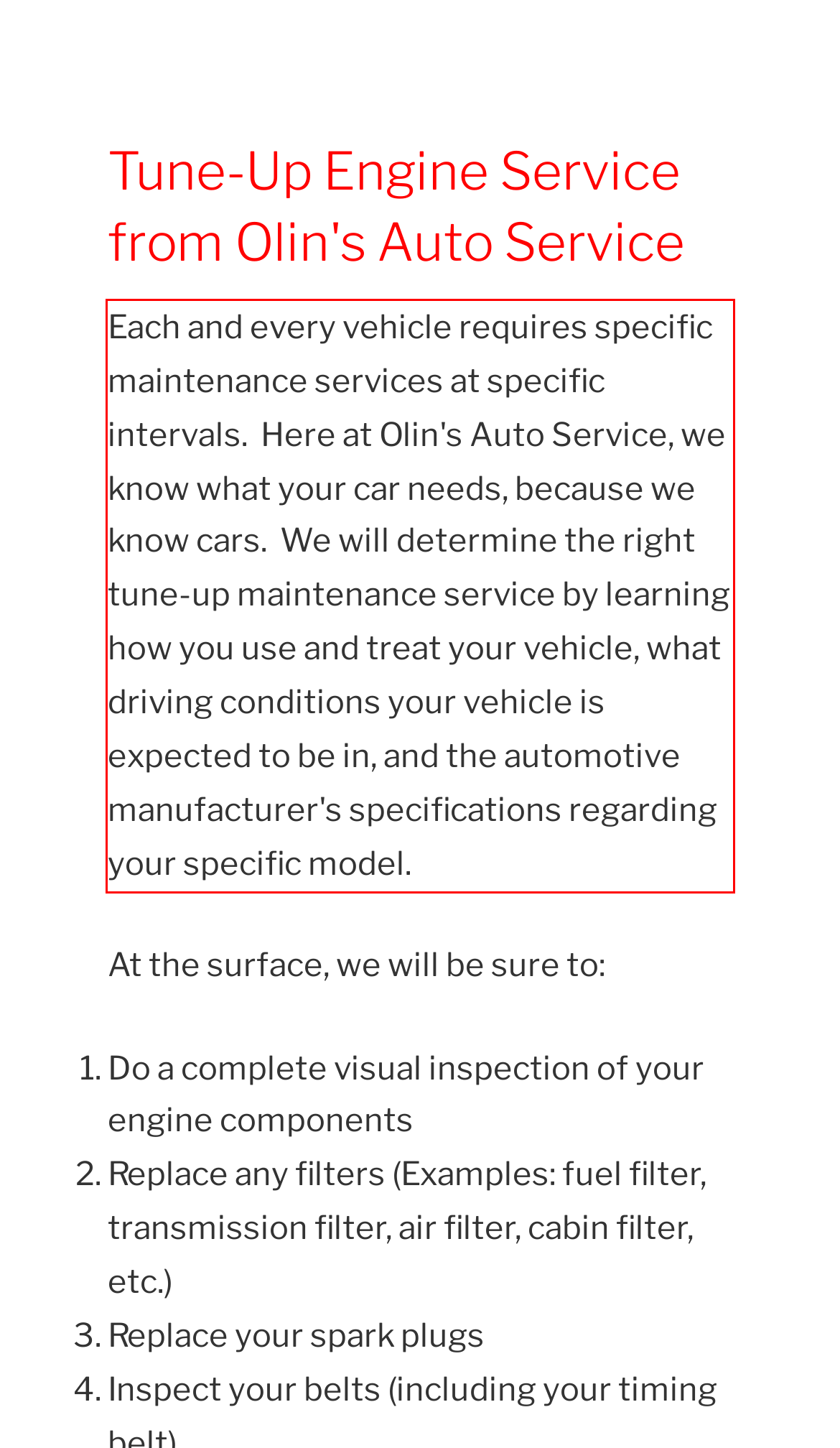From the given screenshot of a webpage, identify the red bounding box and extract the text content within it.

Each and every vehicle requires specific maintenance services at specific intervals. Here at Olin's Auto Service, we know what your car needs, because we know cars. We will determine the right tune-up maintenance service by learning how you use and treat your vehicle, what driving conditions your vehicle is expected to be in, and the automotive manufacturer's specifications regarding your specific model.